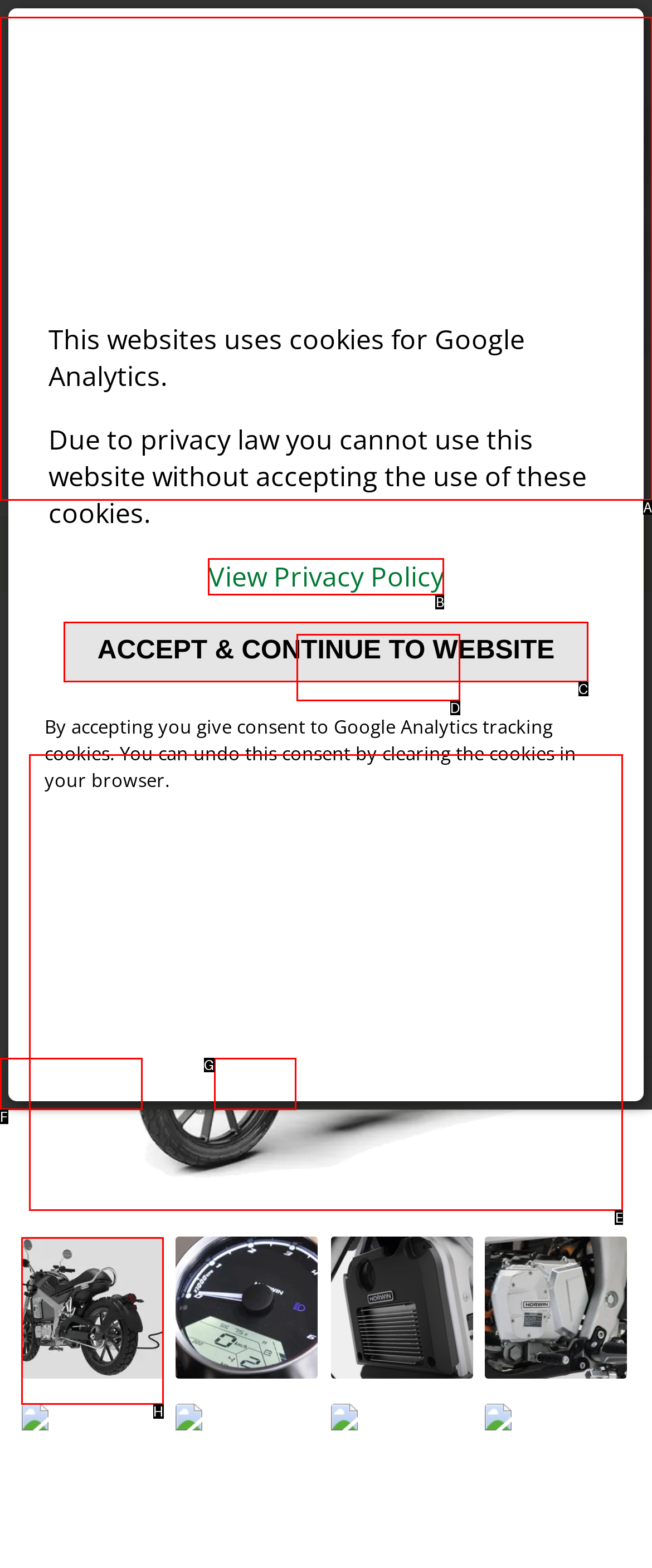Assess the description: View Privacy Policy and select the option that matches. Provide the letter of the chosen option directly from the given choices.

B